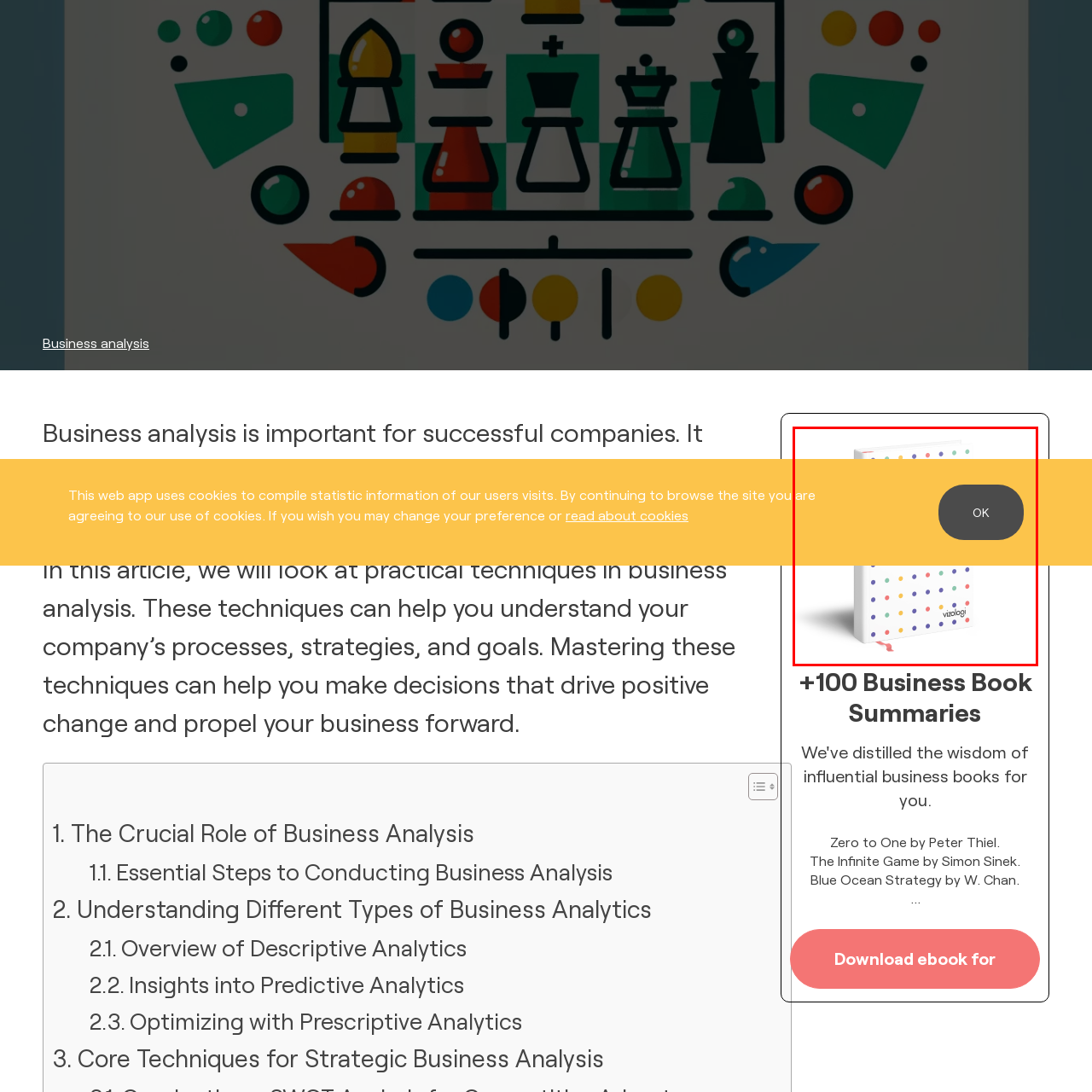View the part of the image marked by the red boundary and provide a one-word or short phrase answer to this question: 
What is the purpose of the dark button labeled 'OK'?

To acknowledge the message